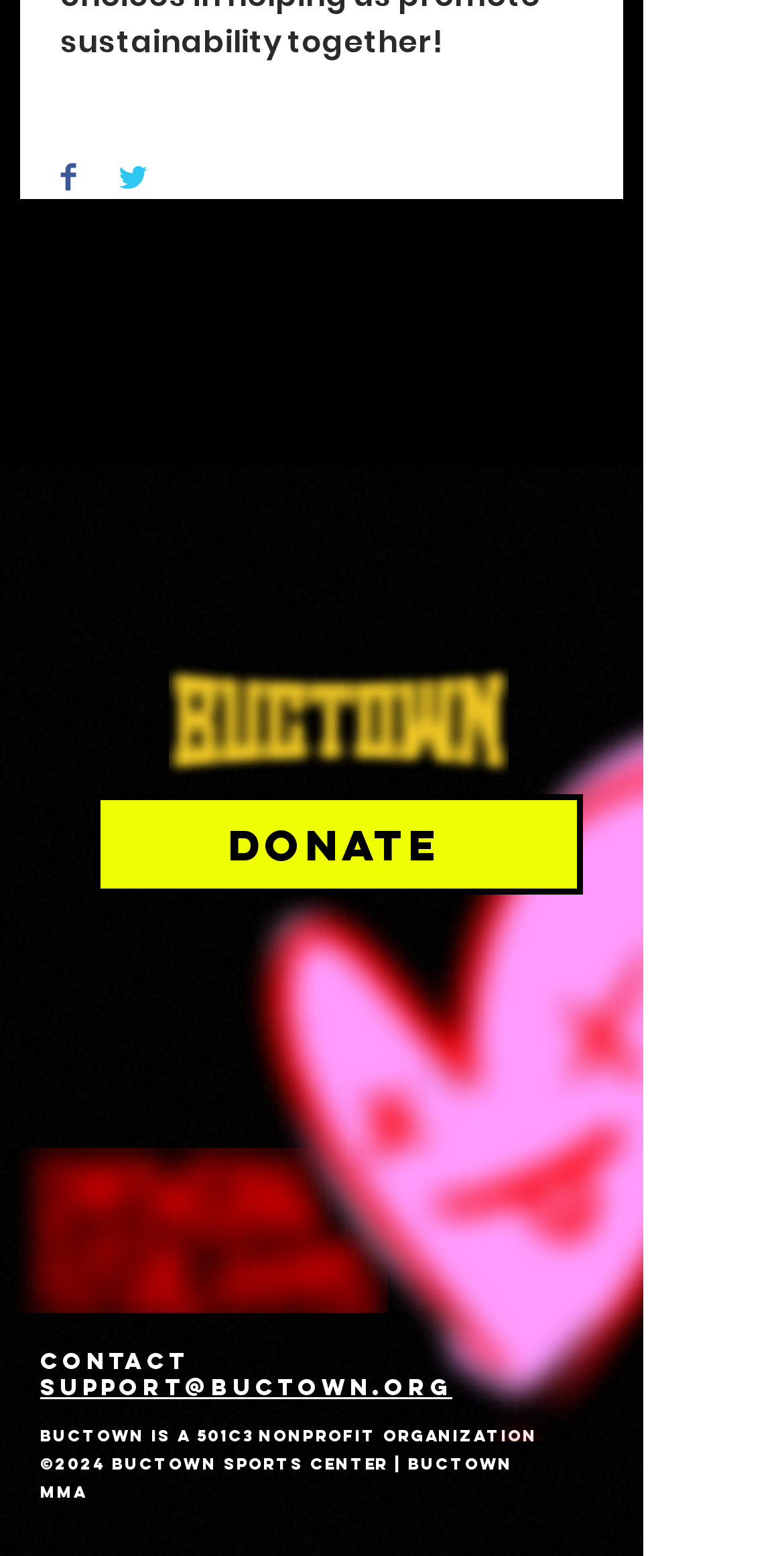Could you provide the bounding box coordinates for the portion of the screen to click to complete this instruction: "Share on Facebook"?

[0.077, 0.103, 0.097, 0.128]